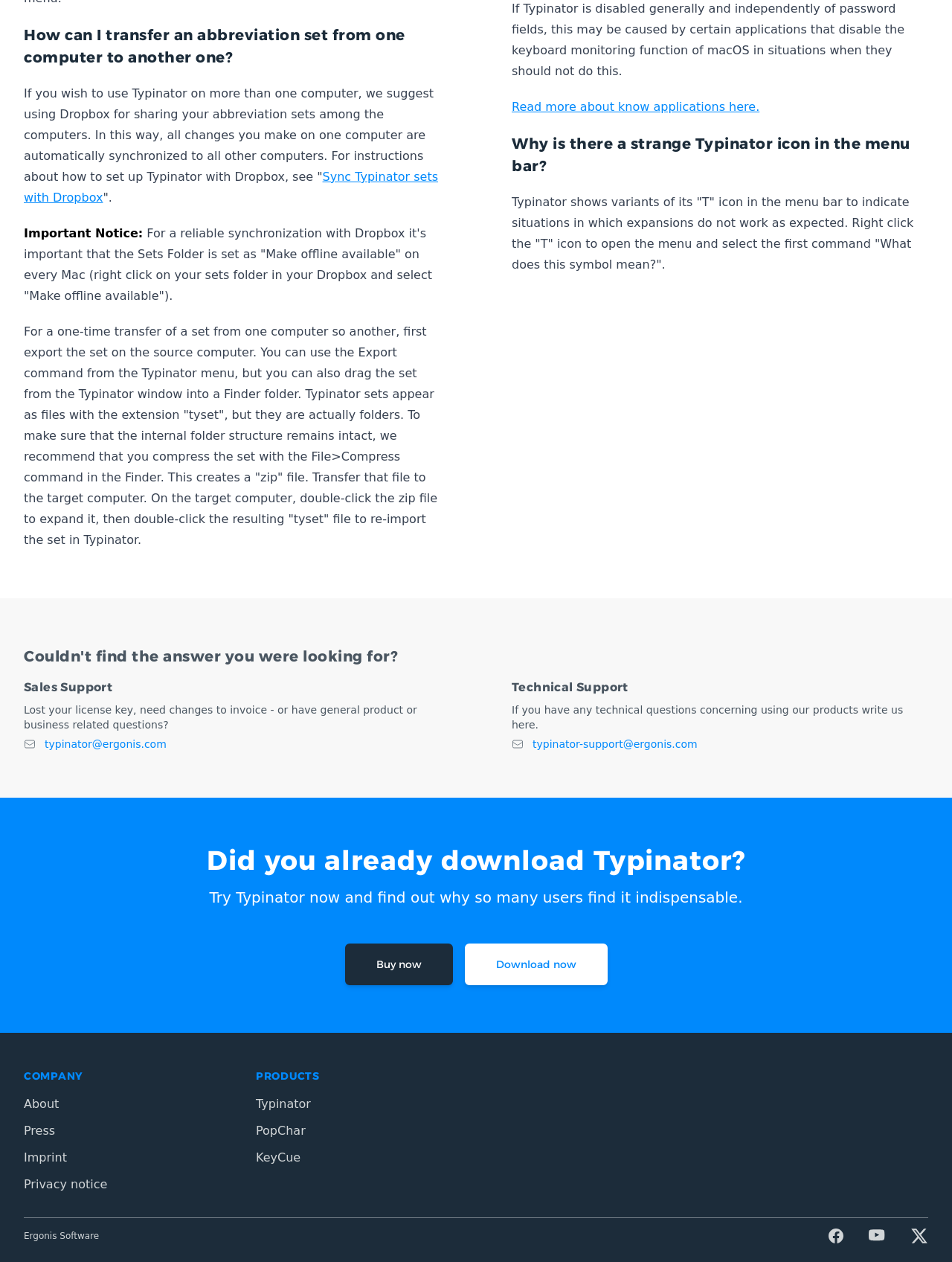Identify the bounding box coordinates for the region to click in order to carry out this instruction: "Click the 'Buy now' button". Provide the coordinates using four float numbers between 0 and 1, formatted as [left, top, right, bottom].

[0.362, 0.748, 0.475, 0.781]